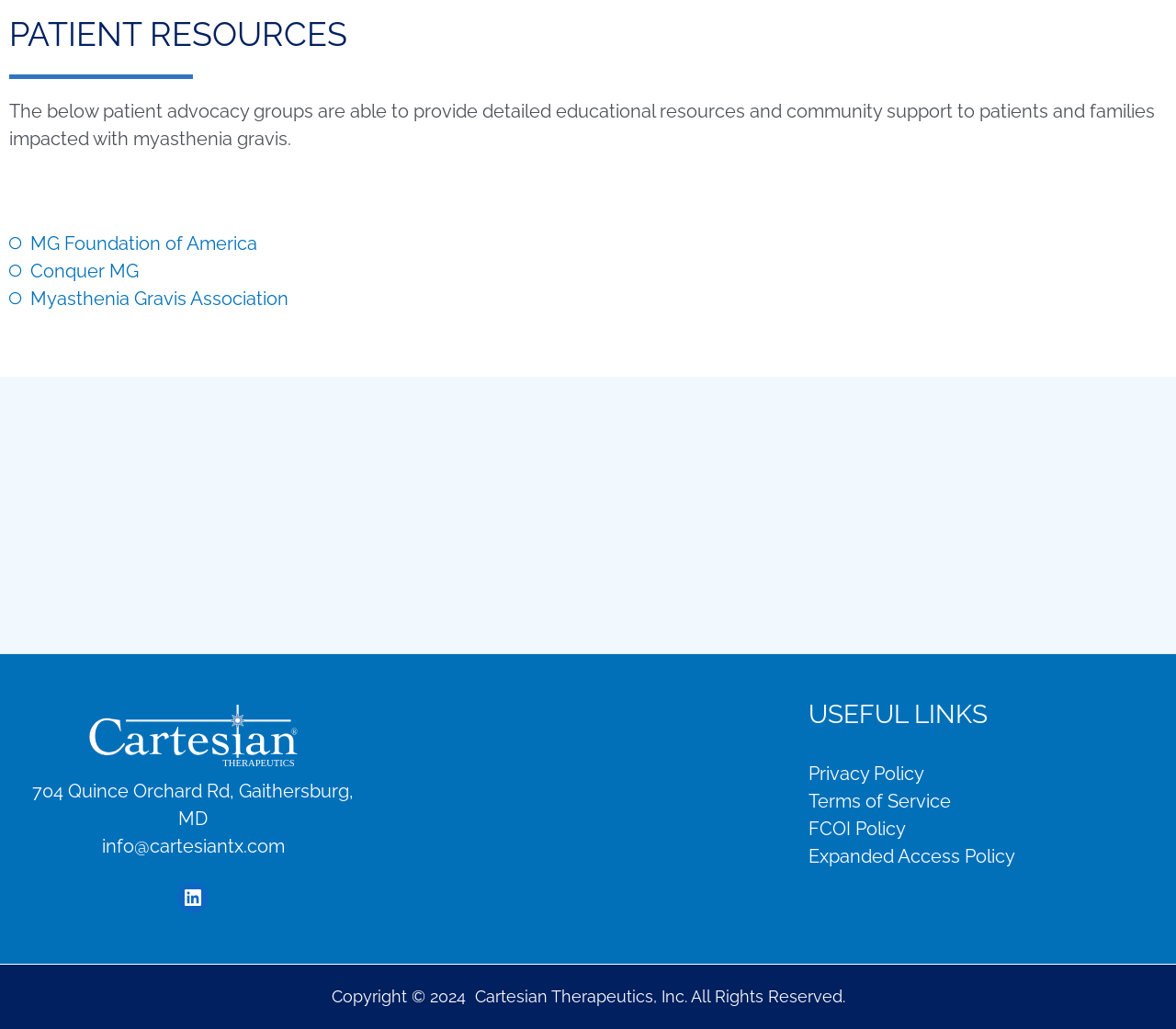Determine the bounding box coordinates for the region that must be clicked to execute the following instruction: "connect to LinkedIn".

[0.151, 0.857, 0.177, 0.887]